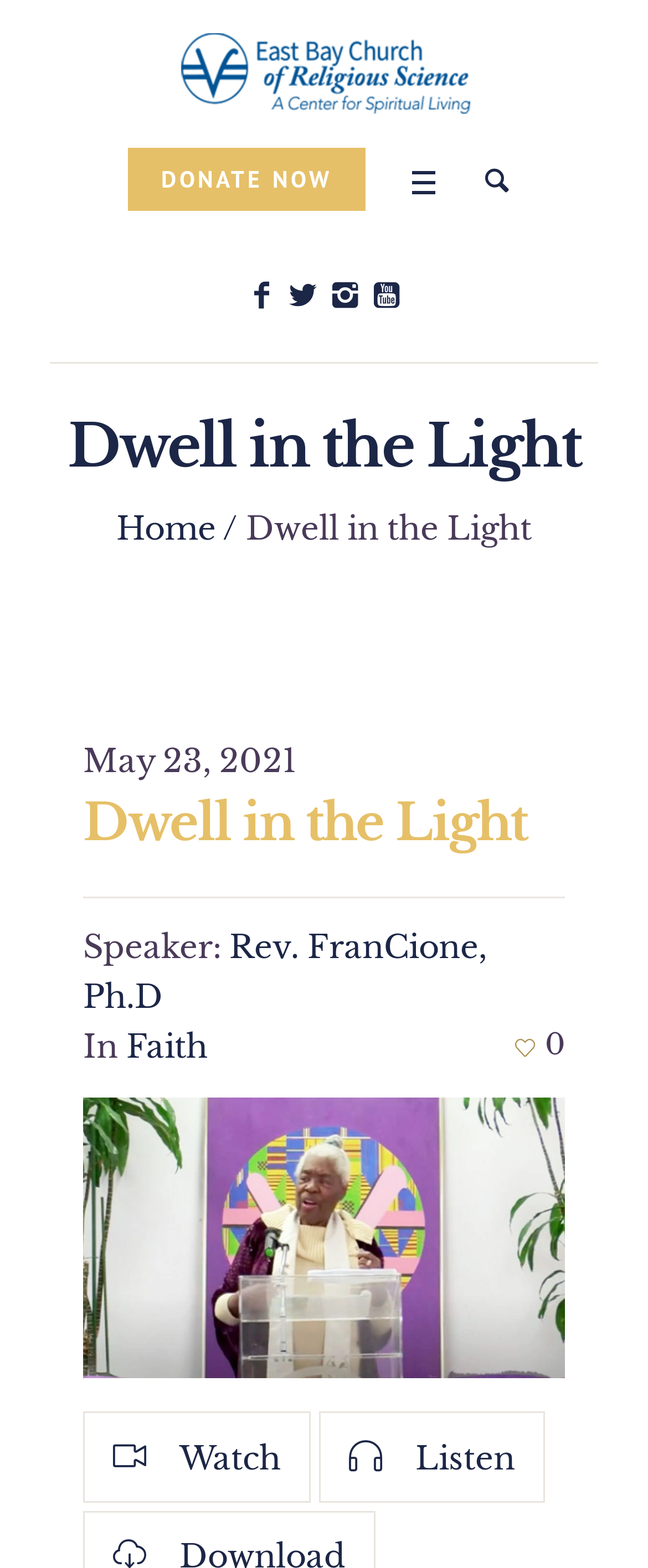Given the element description, predict the bounding box coordinates in the format (top-left x, top-left y, bottom-right x, bottom-right y), using floating point numbers between 0 and 1: title="Dwell in the Light"

[0.128, 0.7, 0.872, 0.879]